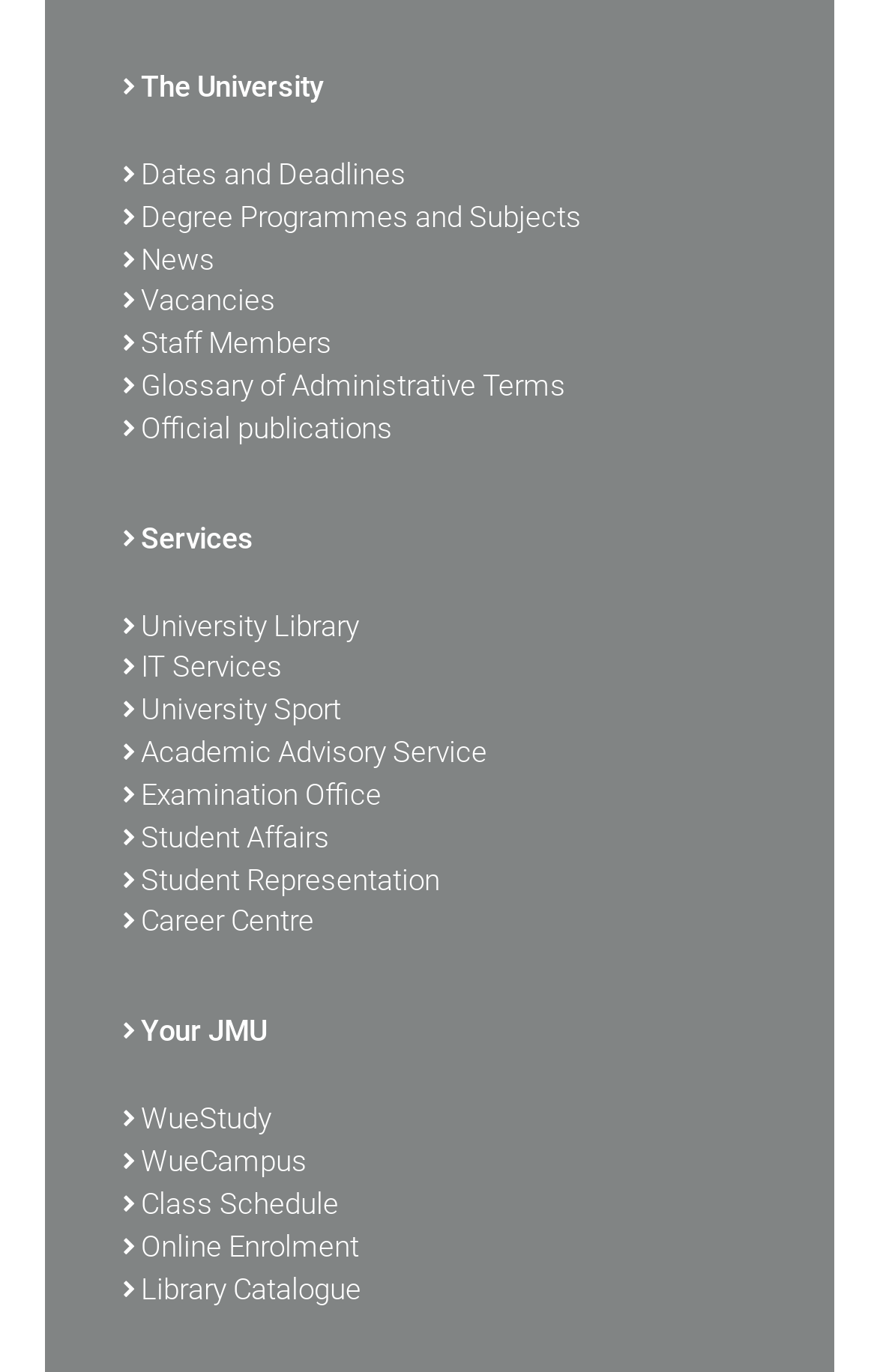Provide a brief response to the question below using one word or phrase:
What is the first link on the webpage?

The University